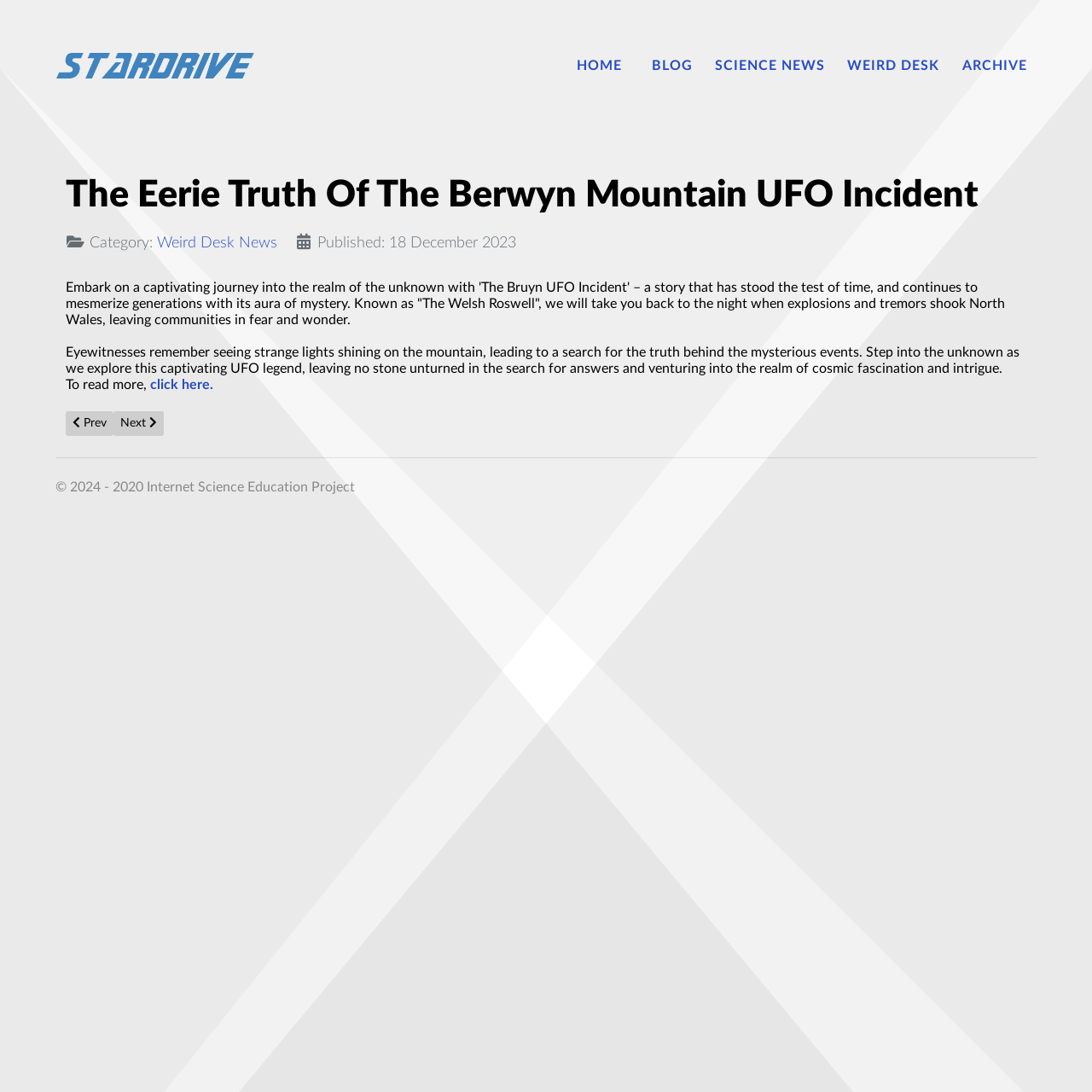Locate the bounding box coordinates of the element that needs to be clicked to carry out the instruction: "visit the Weird Desk News category". The coordinates should be given as four float numbers ranging from 0 to 1, i.e., [left, top, right, bottom].

[0.144, 0.215, 0.254, 0.23]